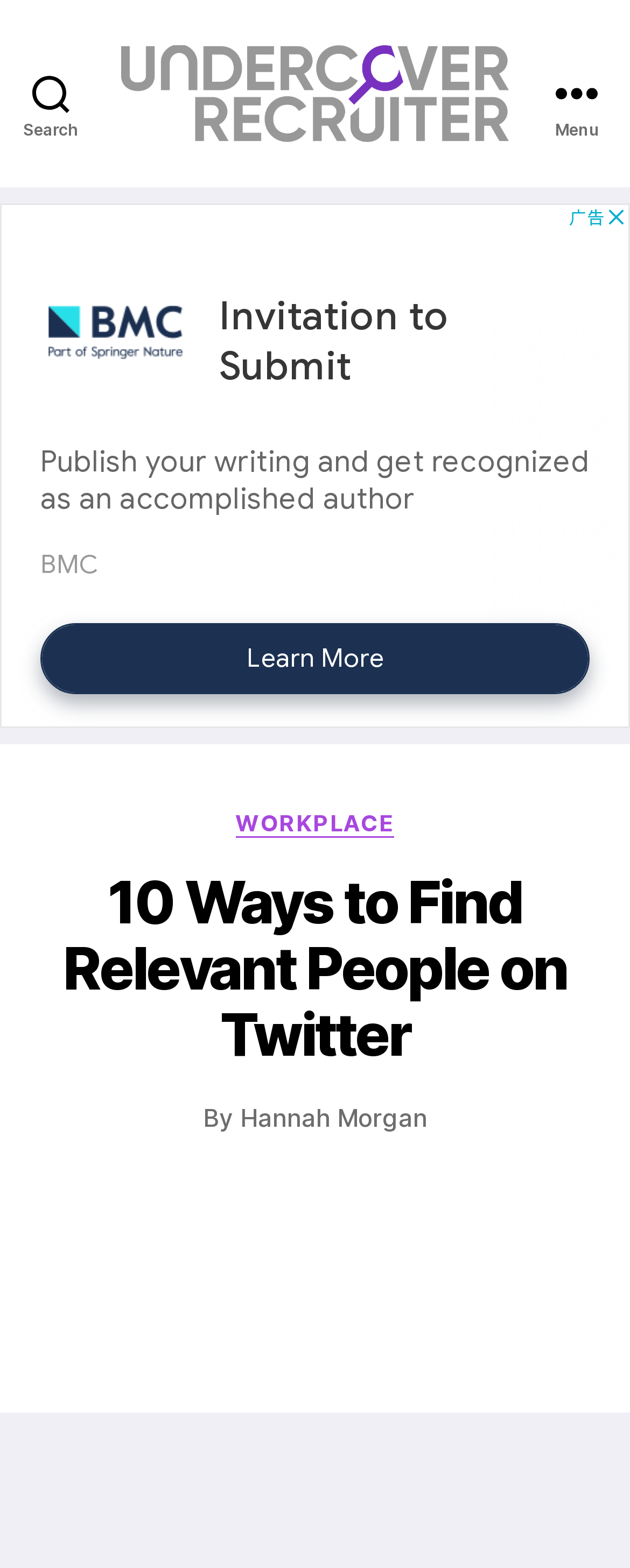What is the website's focus?
Look at the screenshot and provide an in-depth answer.

I inferred the website's focus by looking at the main heading, which mentions 'Twitter', and the overall structure of the webpage, which suggests that the content is related to Twitter.